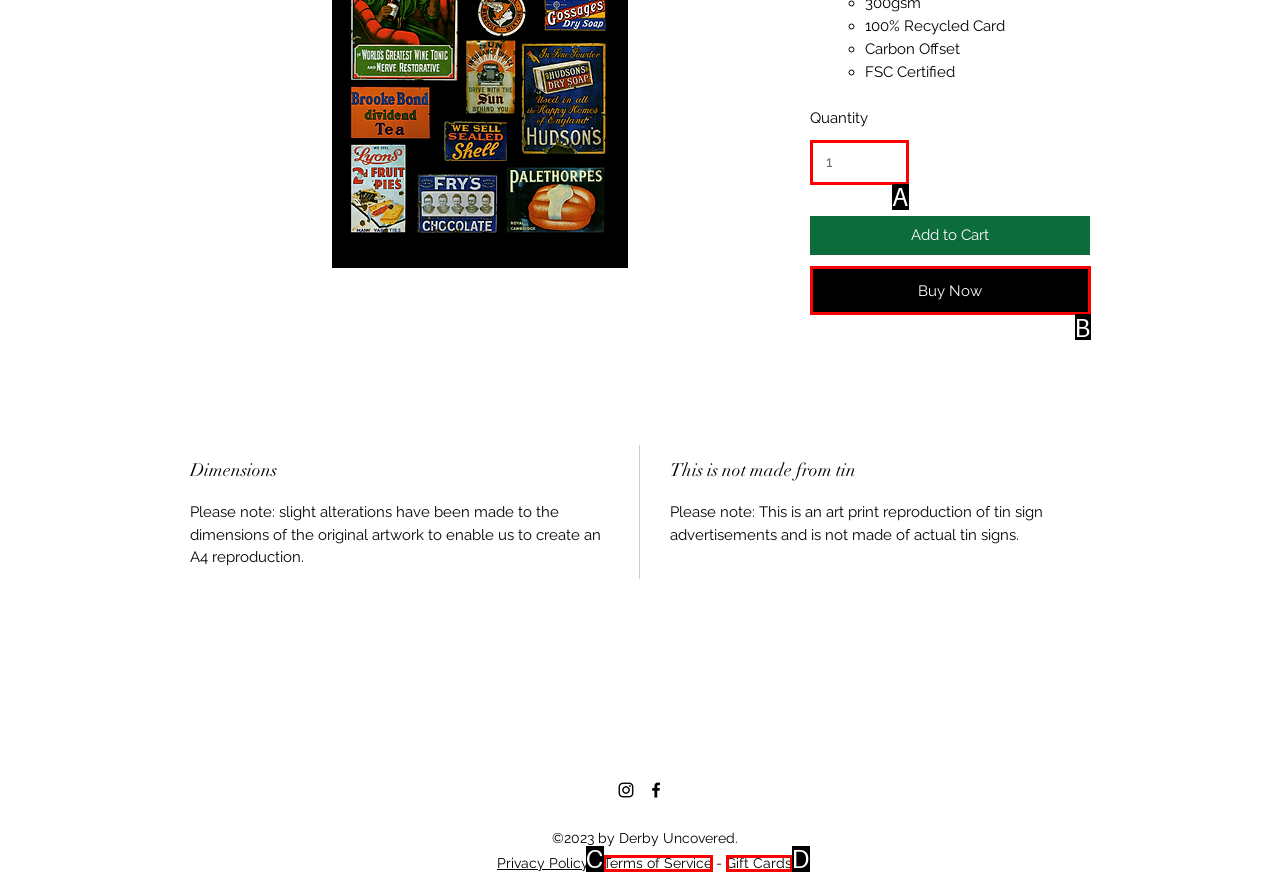Identify which option matches the following description: Terms of Service
Answer by giving the letter of the correct option directly.

C